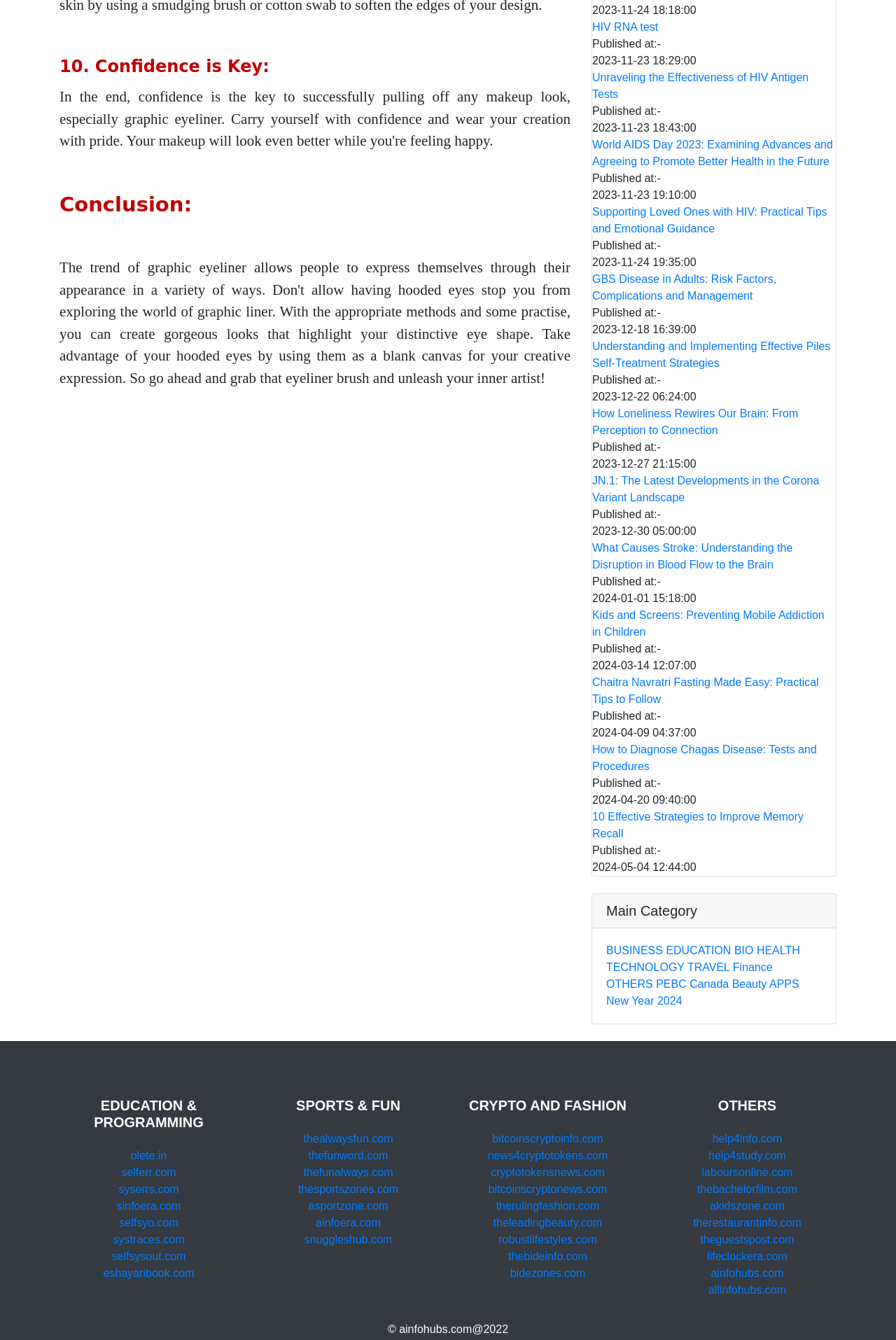Specify the bounding box coordinates of the area that needs to be clicked to achieve the following instruction: "View 'World AIDS Day 2023: Examining Advances and Agreeing to Promote Better Health in the Future'".

[0.661, 0.102, 0.933, 0.127]